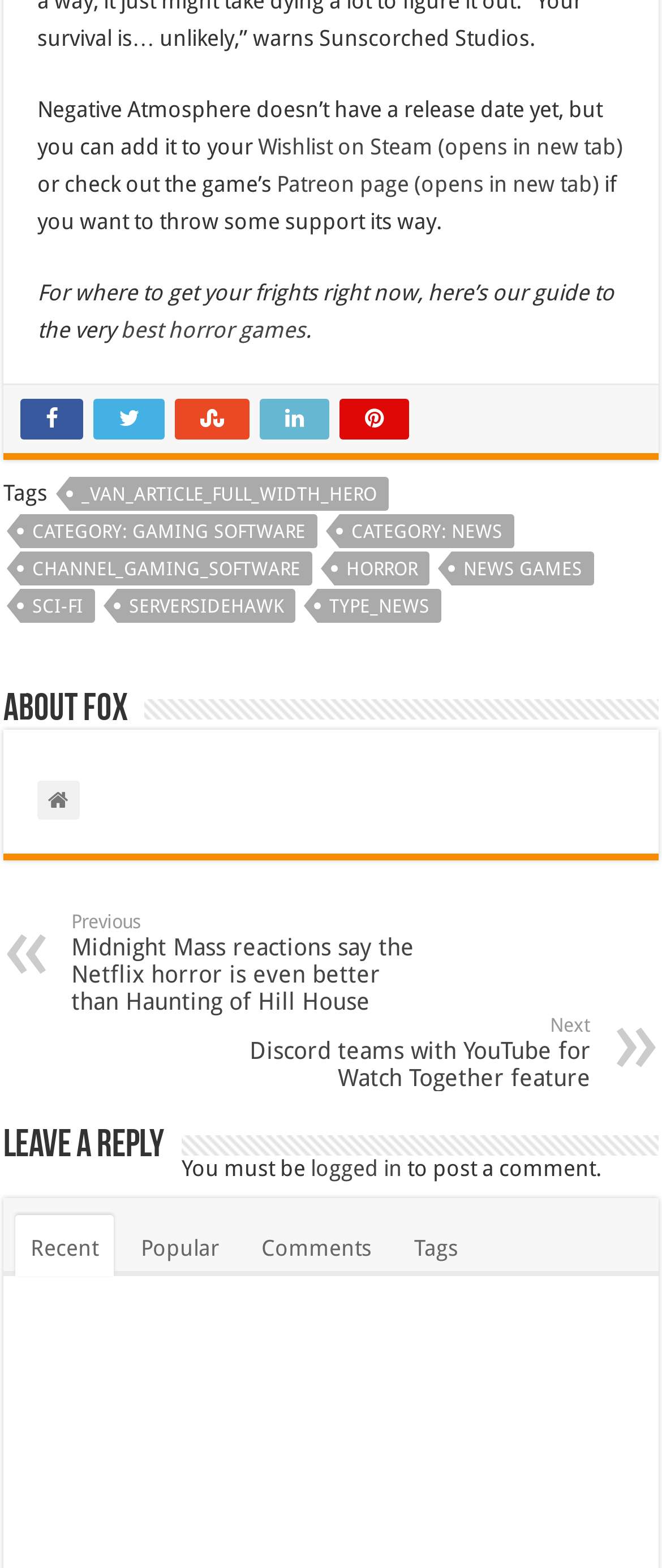Determine the bounding box coordinates of the UI element described below. Use the format (top-left x, top-left y, bottom-right x, bottom-right y) with floating point numbers between 0 and 1: Comments

[0.372, 0.775, 0.584, 0.814]